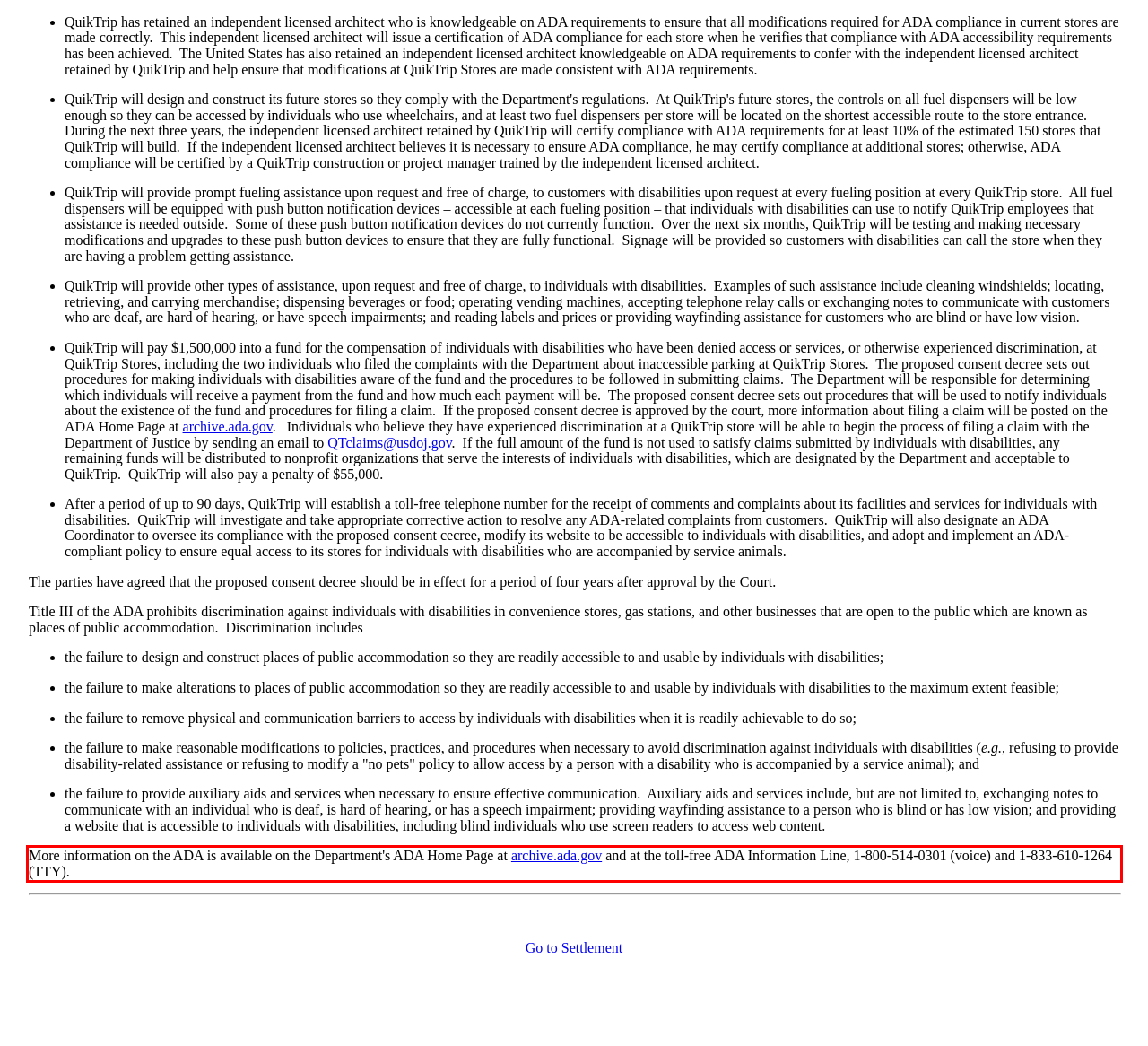Using the provided webpage screenshot, identify and read the text within the red rectangle bounding box.

More information on the ADA is available on the Department's ADA Home Page at archive.ada.gov and at the toll-free ADA Information Line, 1-800-514-0301 (voice) and 1-833-610-1264 (TTY).